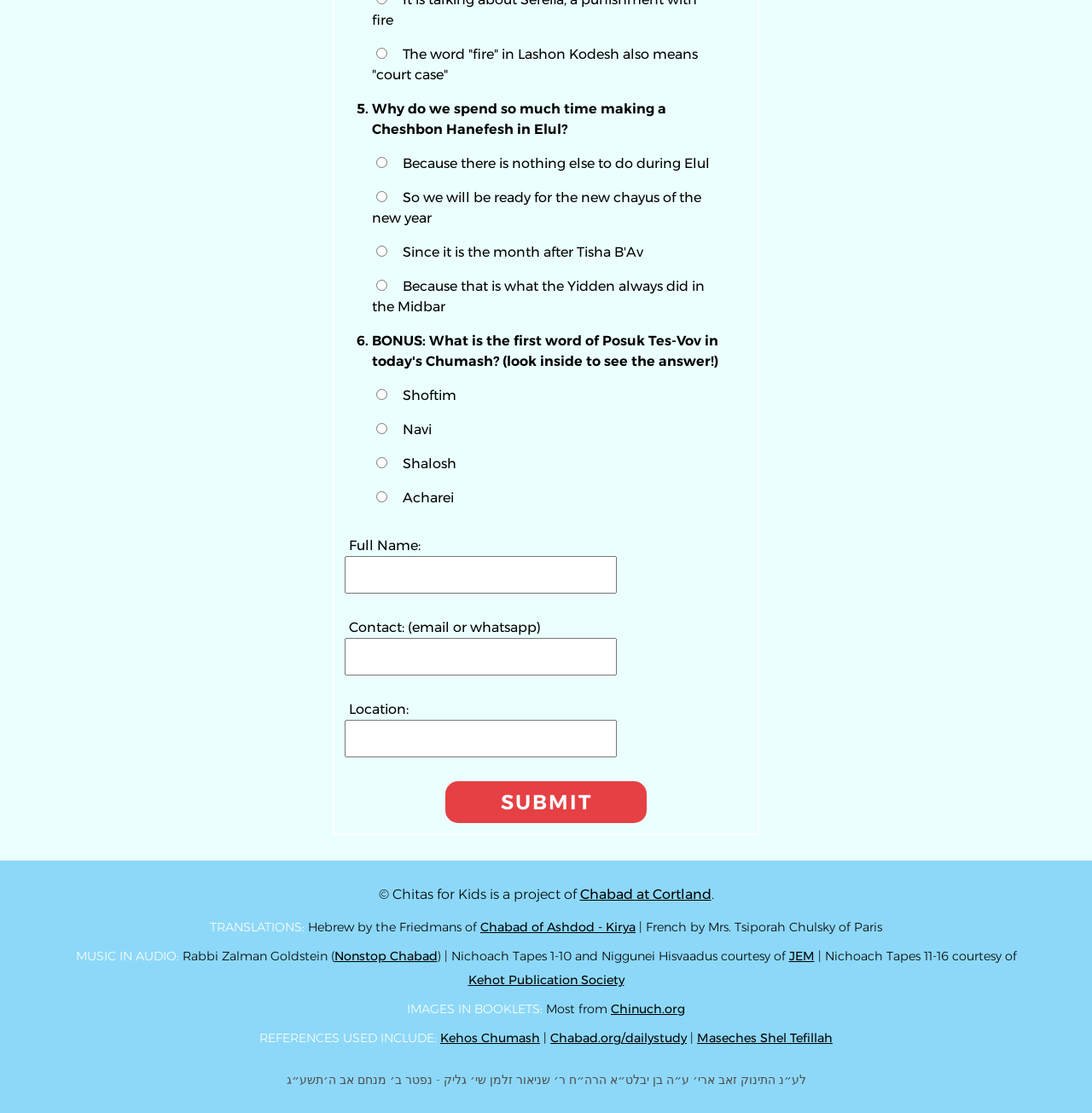Show the bounding box coordinates for the HTML element described as: "Applynet".

None